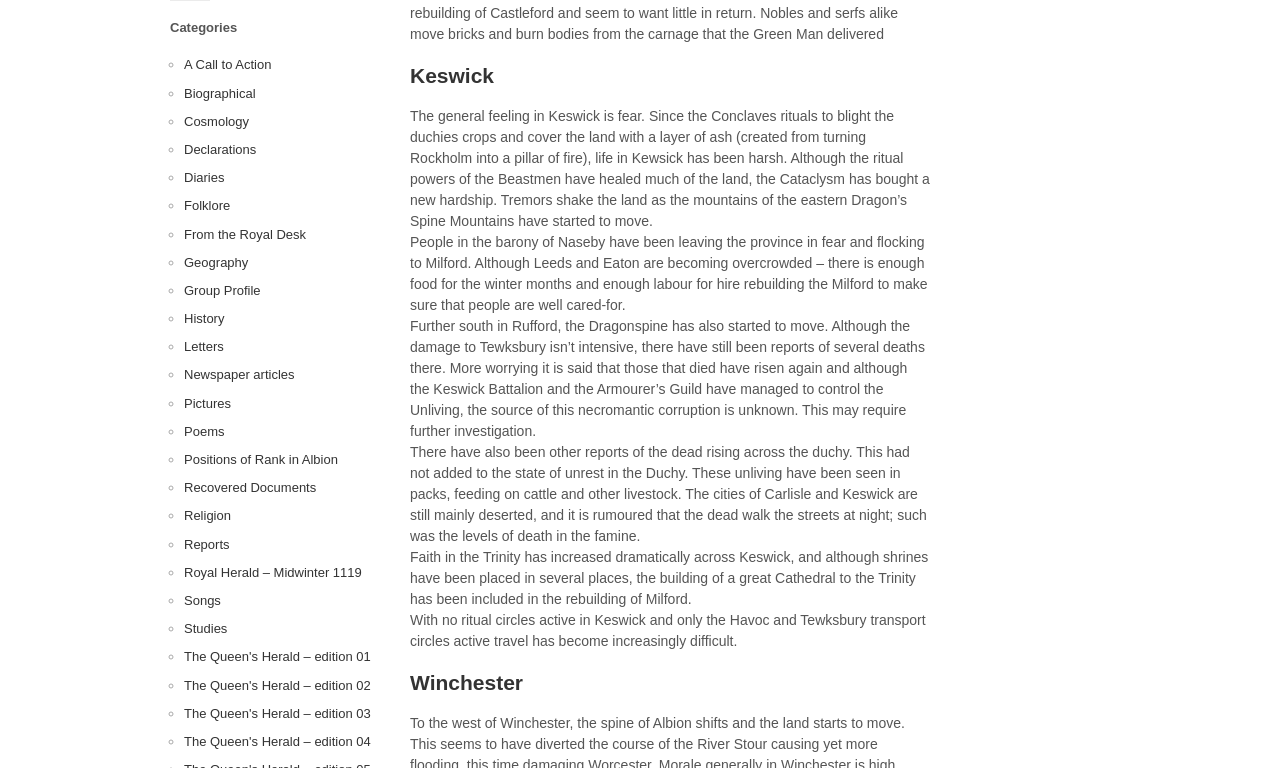Identify the bounding box for the UI element described as: "parent_node: Search for: aria-label="Search"". The coordinates should be four float numbers between 0 and 1, i.e., [left, top, right, bottom].

None